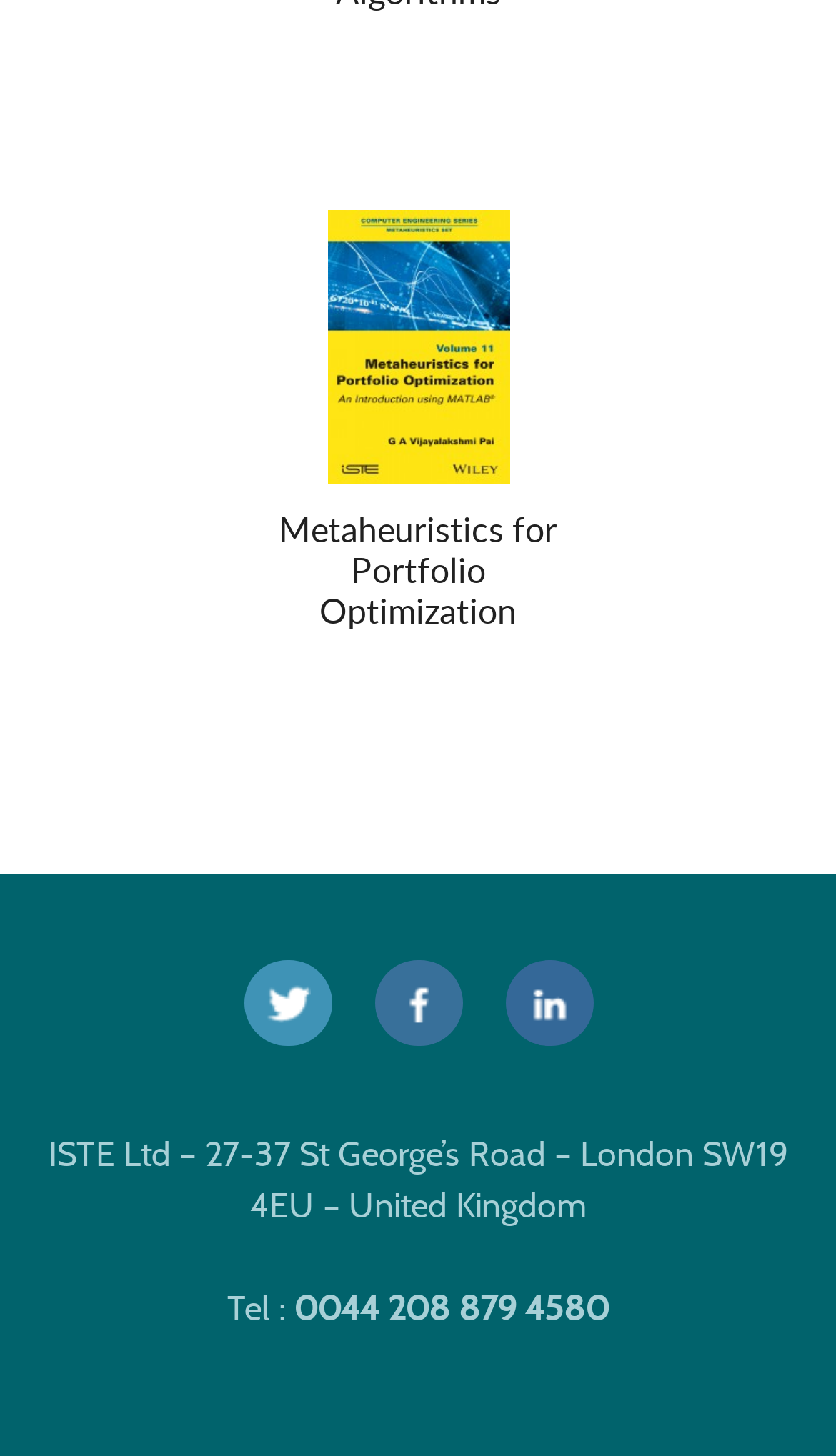Determine the bounding box coordinates of the UI element described below. Use the format (top-left x, top-left y, bottom-right x, bottom-right y) with floating point numbers between 0 and 1: Metaheuristics for Portfolio Optimization

[0.262, 0.144, 0.738, 0.541]